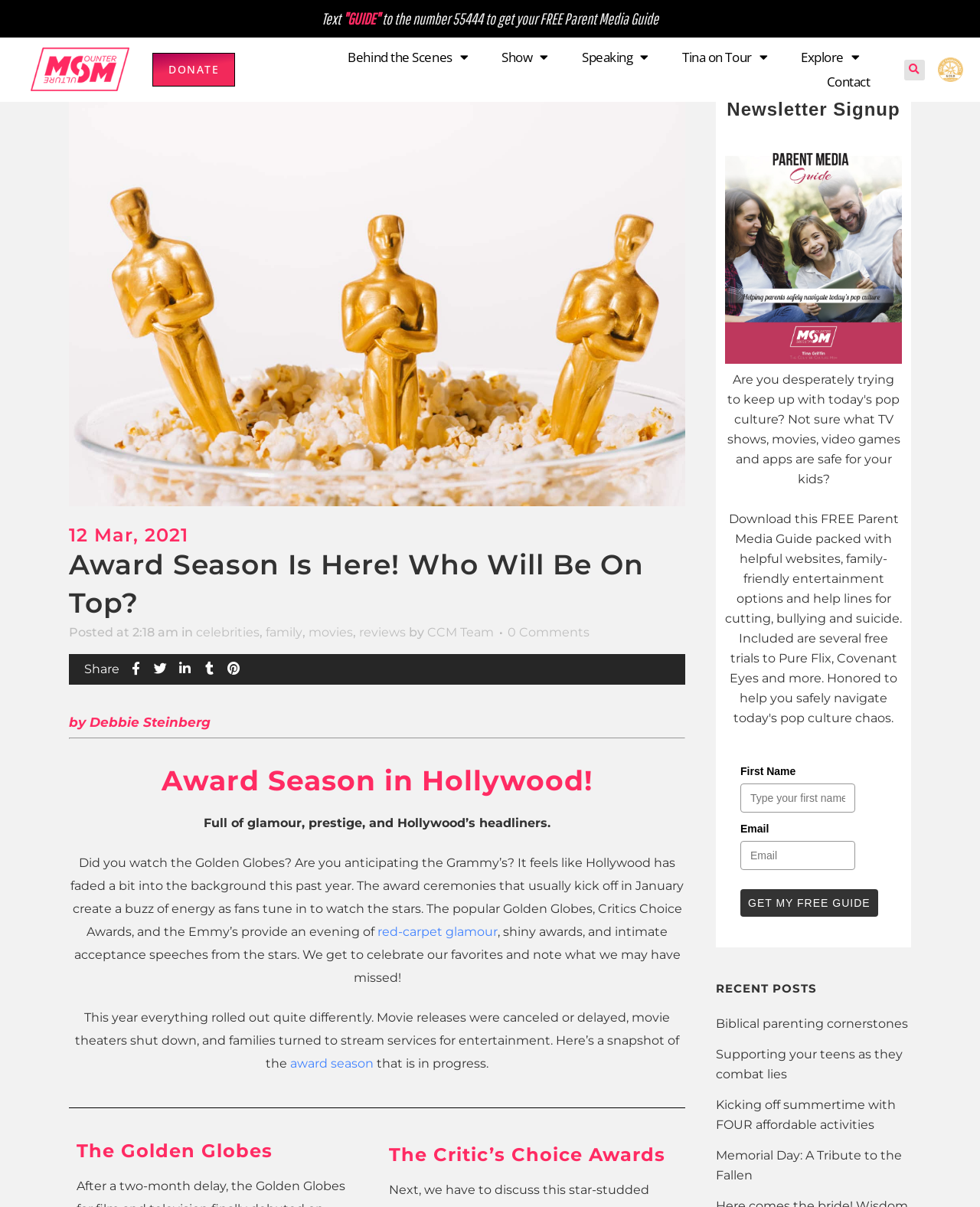Use the details in the image to answer the question thoroughly: 
What is the name of the logo on the top left?

The logo is located on the top left of the webpage, and it is an image with the text 'Counter Culture Mom'.